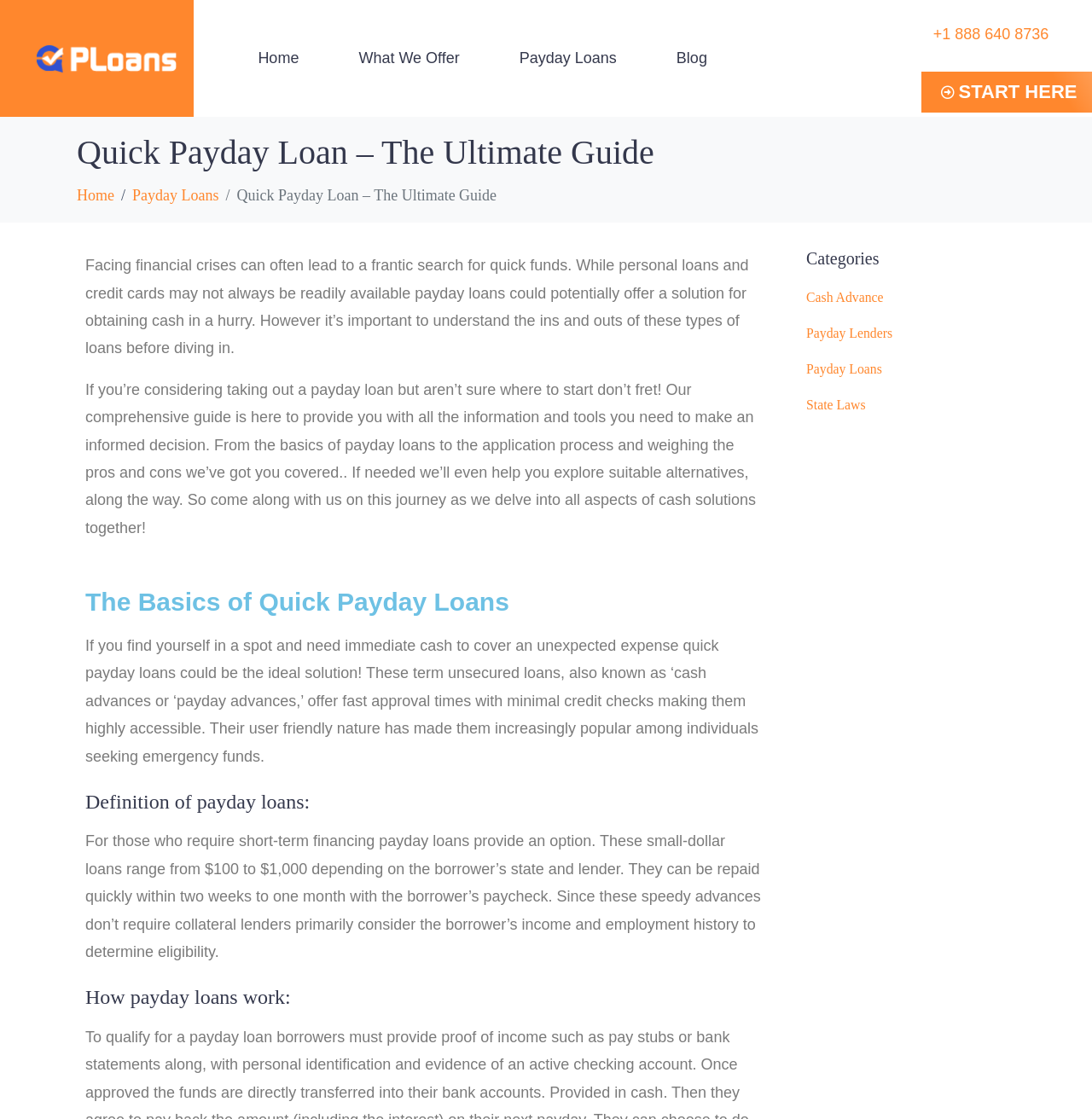Please locate the bounding box coordinates for the element that should be clicked to achieve the following instruction: "Visit the 'What We Offer' page". Ensure the coordinates are given as four float numbers between 0 and 1, i.e., [left, top, right, bottom].

[0.328, 0.045, 0.421, 0.059]